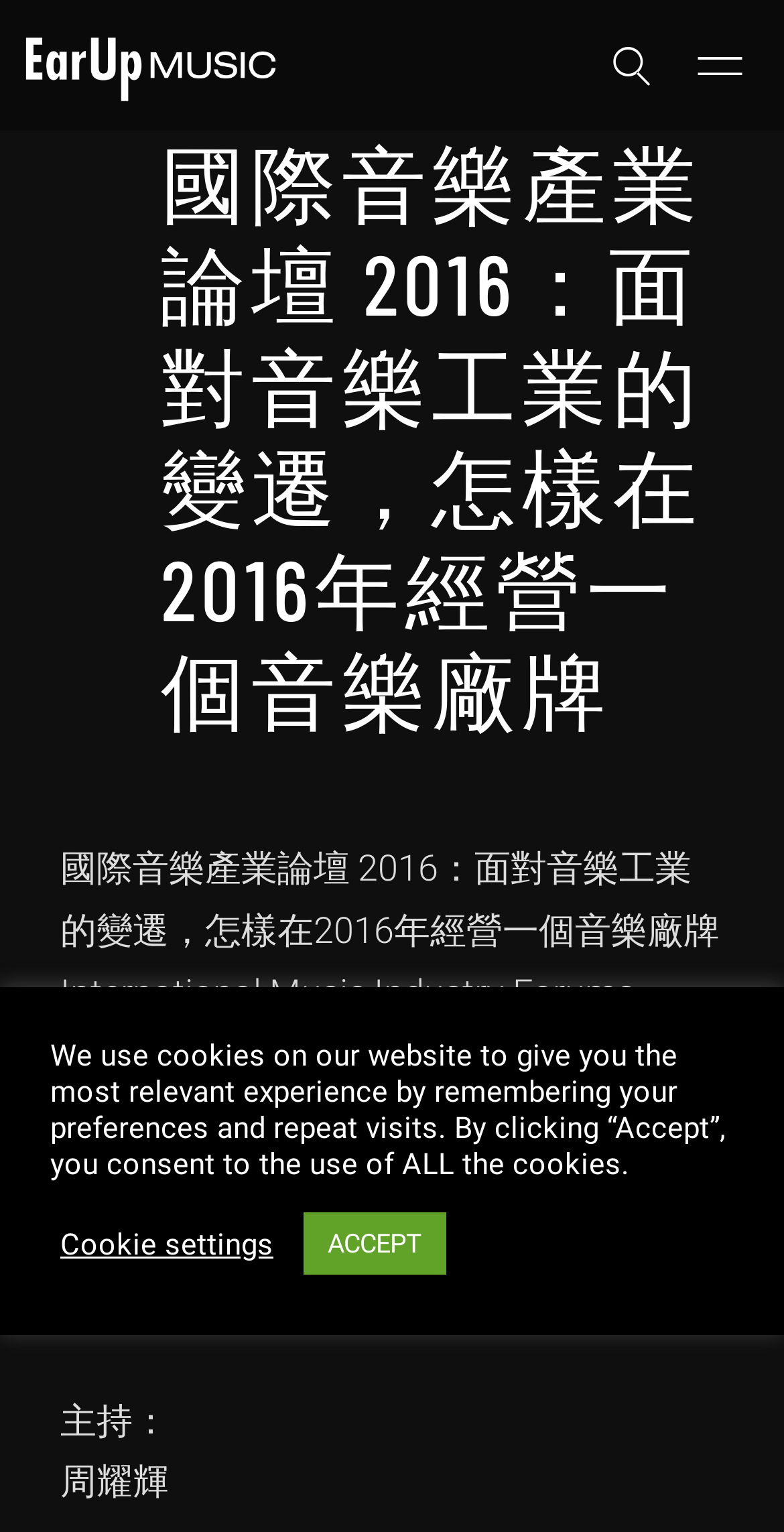Provide a one-word or brief phrase answer to the question:
What is the date of the event?

2016年9月13日